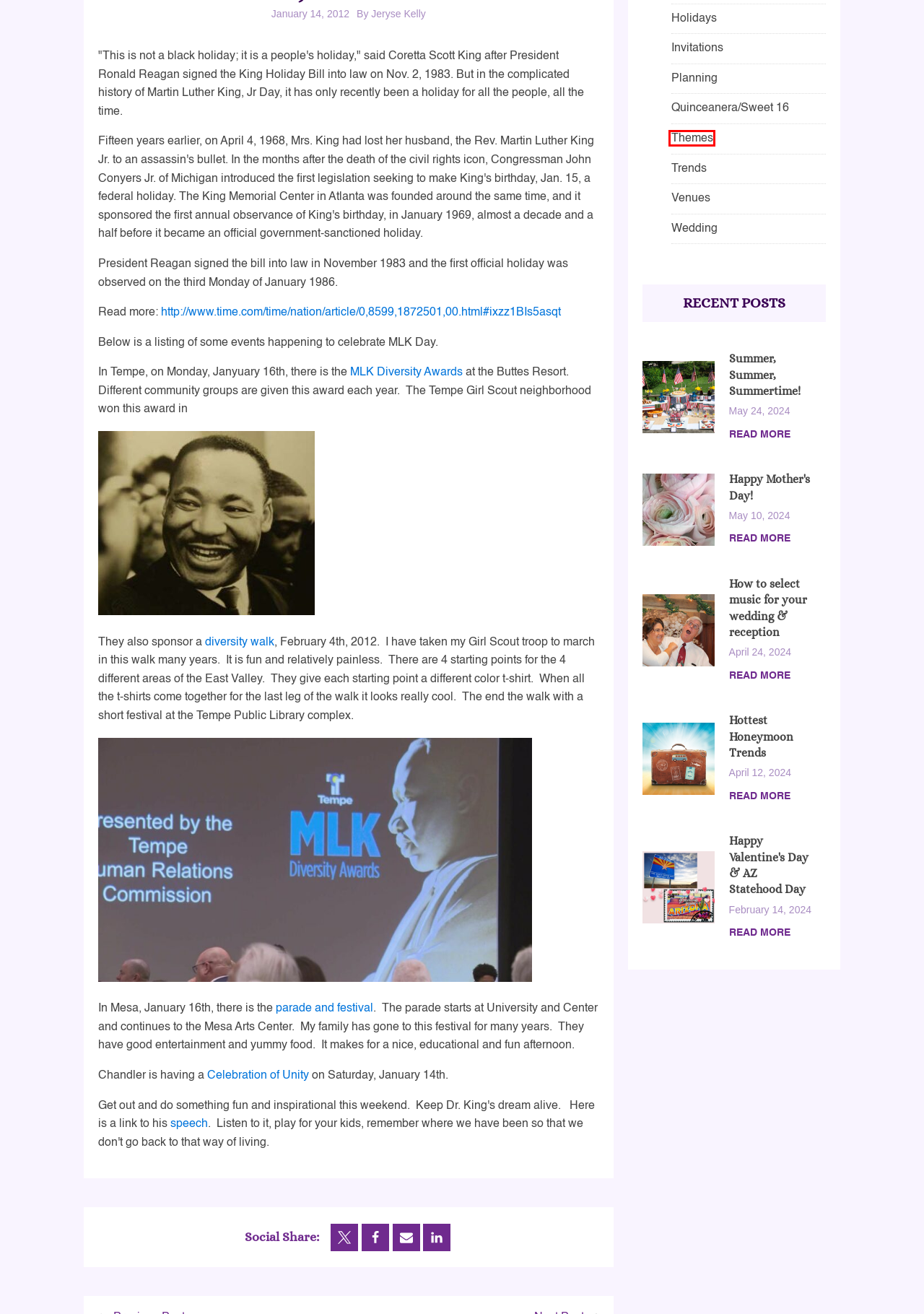Observe the screenshot of a webpage with a red bounding box around an element. Identify the webpage description that best fits the new page after the element inside the bounding box is clicked. The candidates are:
A. Inspiring Blogs on Event Themes | MJK Events
B. Summer, Summer, Summertime! | MJK Events
C. How to select music for your wedding & reception | MJK Events
D. Blogs on the Art of Event Planning | MJK Events
E. Blogs on Stunning Venues | MJK Events
F. Blogs on Captivating Event Invitations | MJK Events
G. Happy Mother's Day! | MJK Events
H. Hottest Honeymoon Trends | MJK Events

A